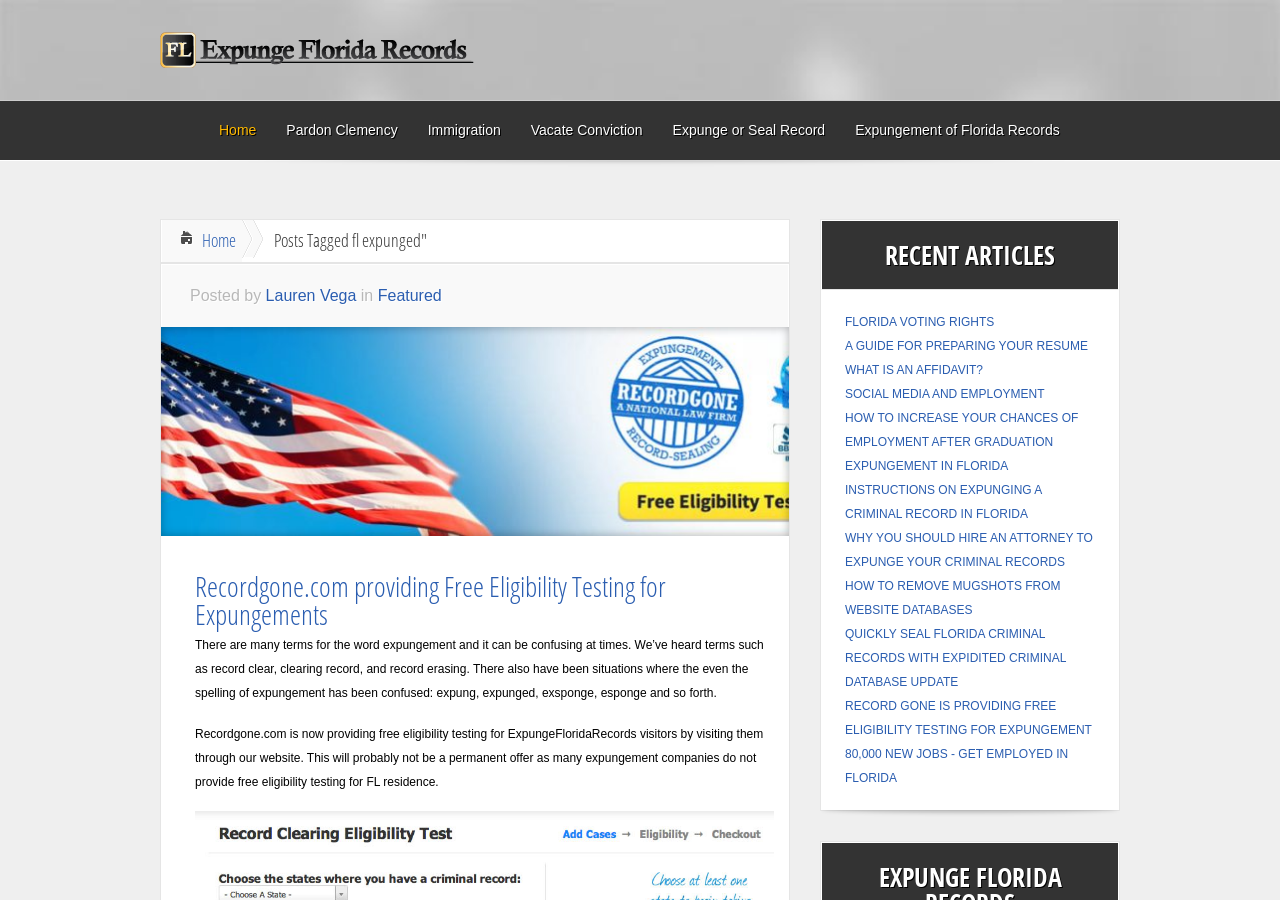Identify the bounding box coordinates of the part that should be clicked to carry out this instruction: "Open Instagram".

None